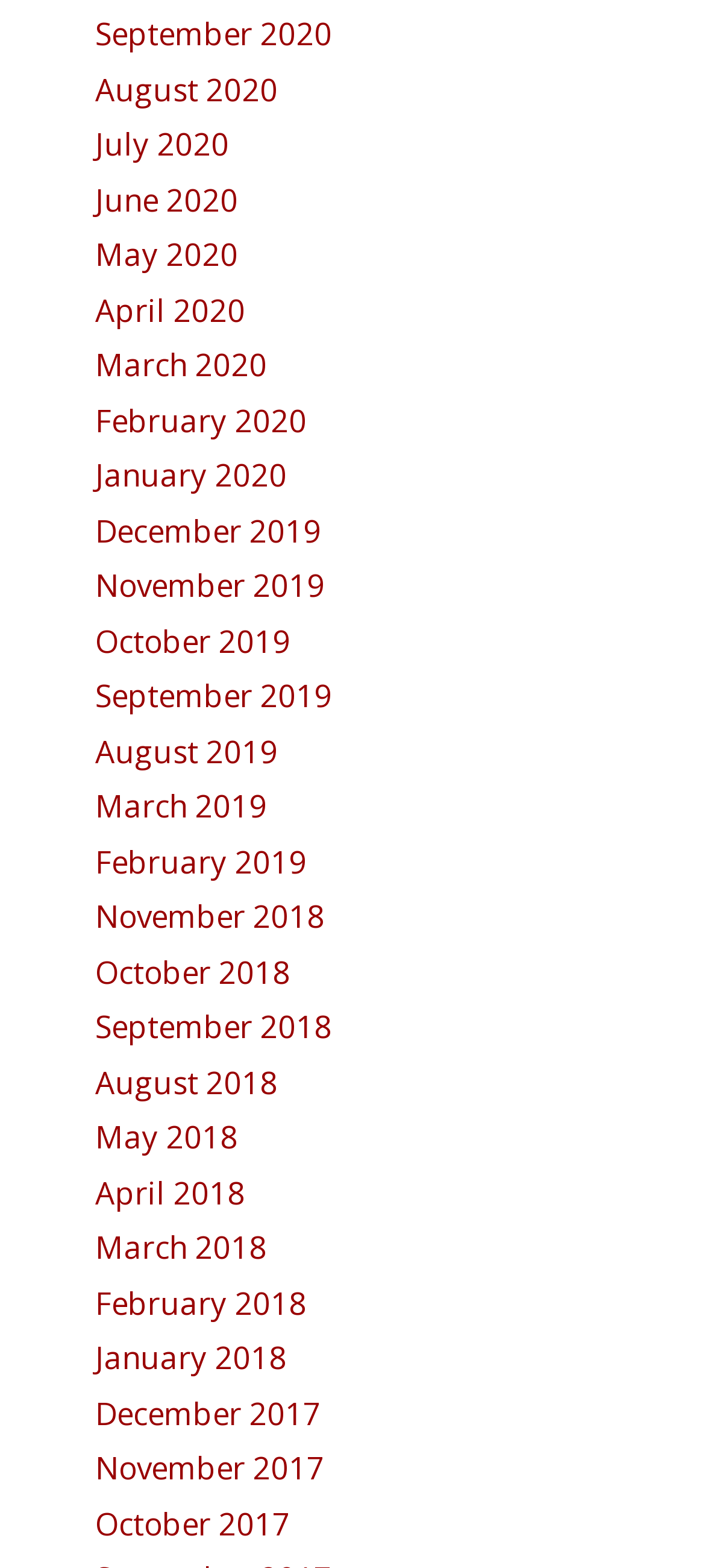How many links are there in total?
Using the information presented in the image, please offer a detailed response to the question.

I counted the number of links in the list and found that there are 51 links in total, spanning from December 2017 to September 2020.